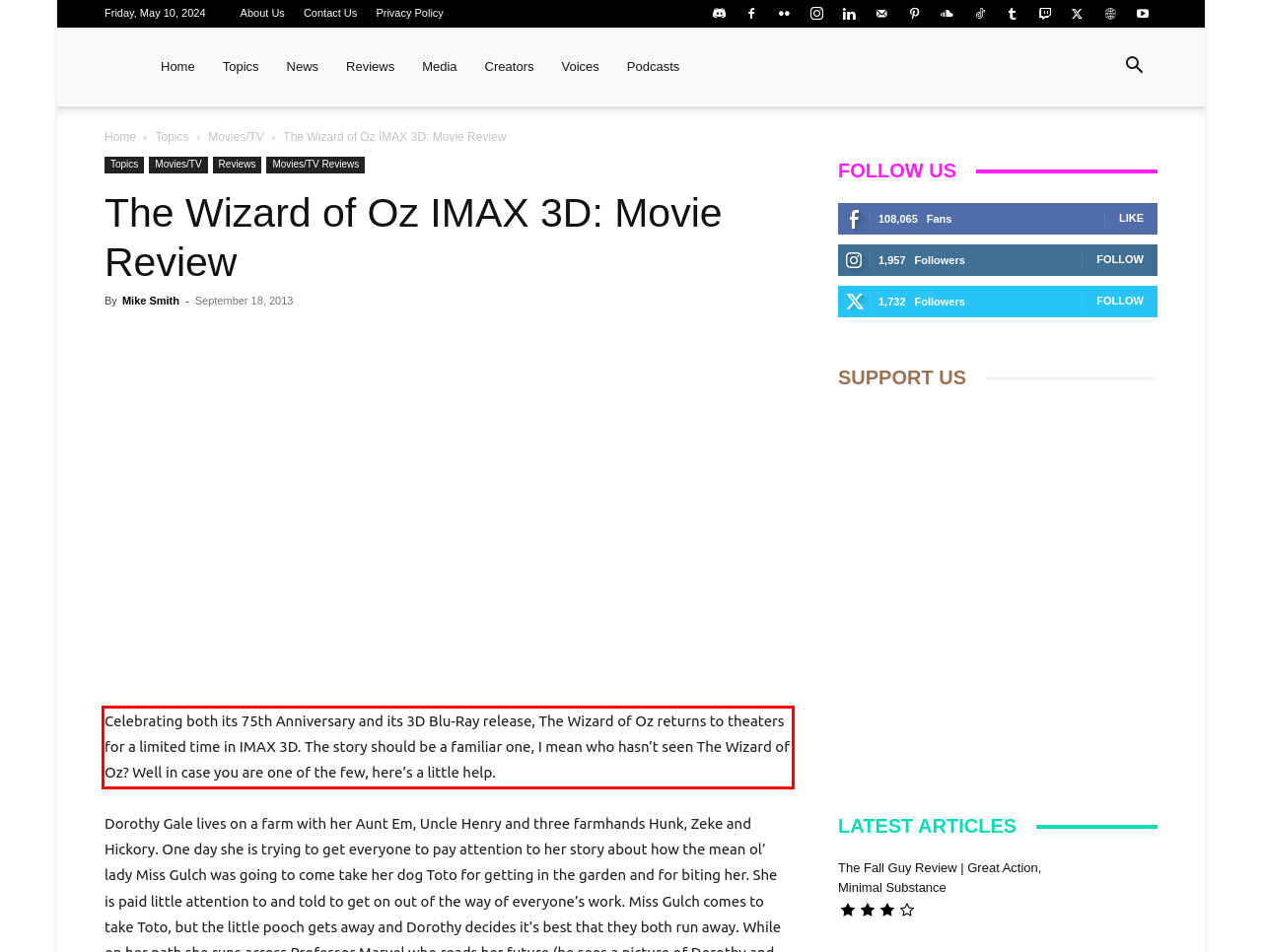Analyze the red bounding box in the provided webpage screenshot and generate the text content contained within.

Celebrating both its 75th Anniversary and its 3D Blu-Ray release, The Wizard of Oz returns to theaters for a limited time in IMAX 3D. The story should be a familiar one, I mean who hasn’t seen The Wizard of Oz? Well in case you are one of the few, here’s a little help.